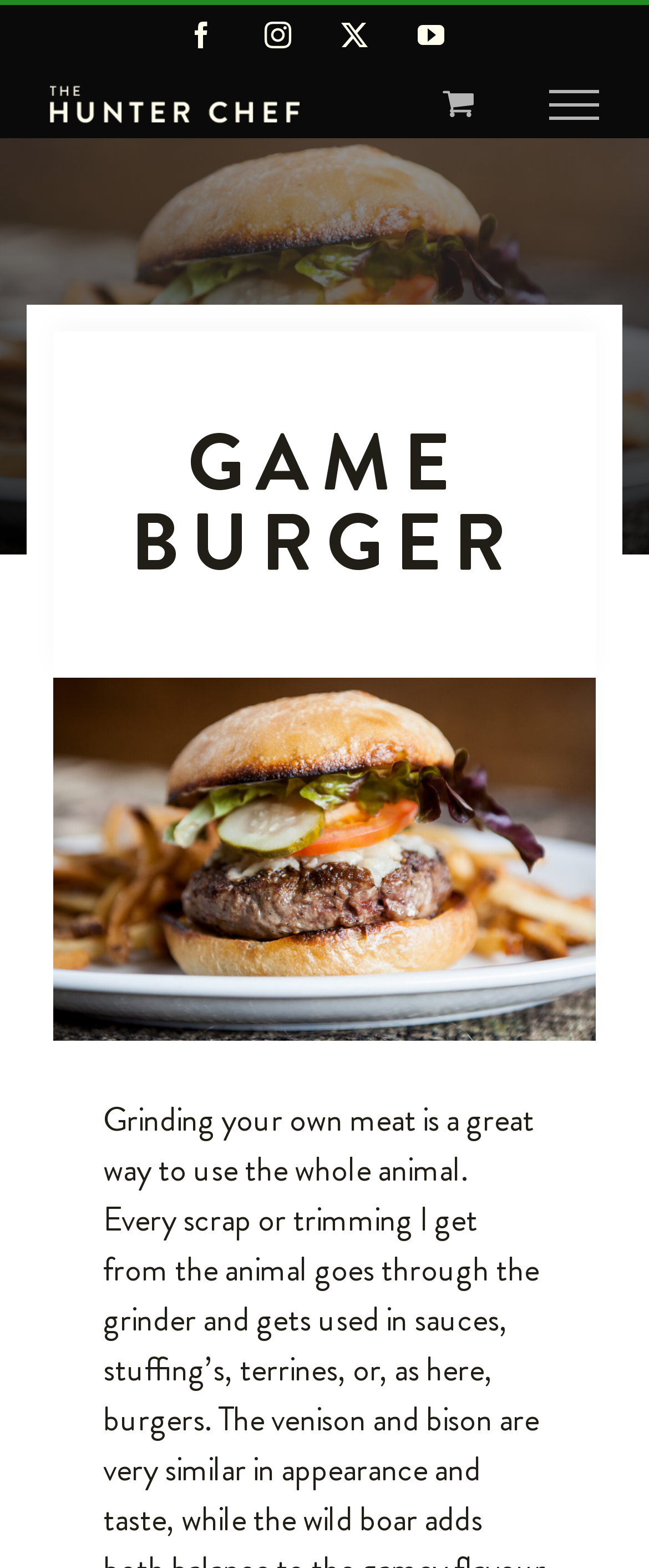Give a detailed account of the webpage's layout and content.

The webpage is about Game Burger, a culinary concept that emphasizes using the whole animal. At the top left corner, there is a logo of The Hunter Chef, which is an image with a link. To the right of the logo, there are four social media links: Facebook, Instagram, a close button, and YouTube, arranged horizontally.

Below the logo and social media links, there is a large heading that reads "GAME BURGER" in bold font, taking up most of the width of the page. Below the heading, there is a large image of Game Burger, which occupies a significant portion of the page.

At the top right corner, there are two hidden links: "Toggle Shopping Cart" and "Toggle Menu", which are not visible by default.